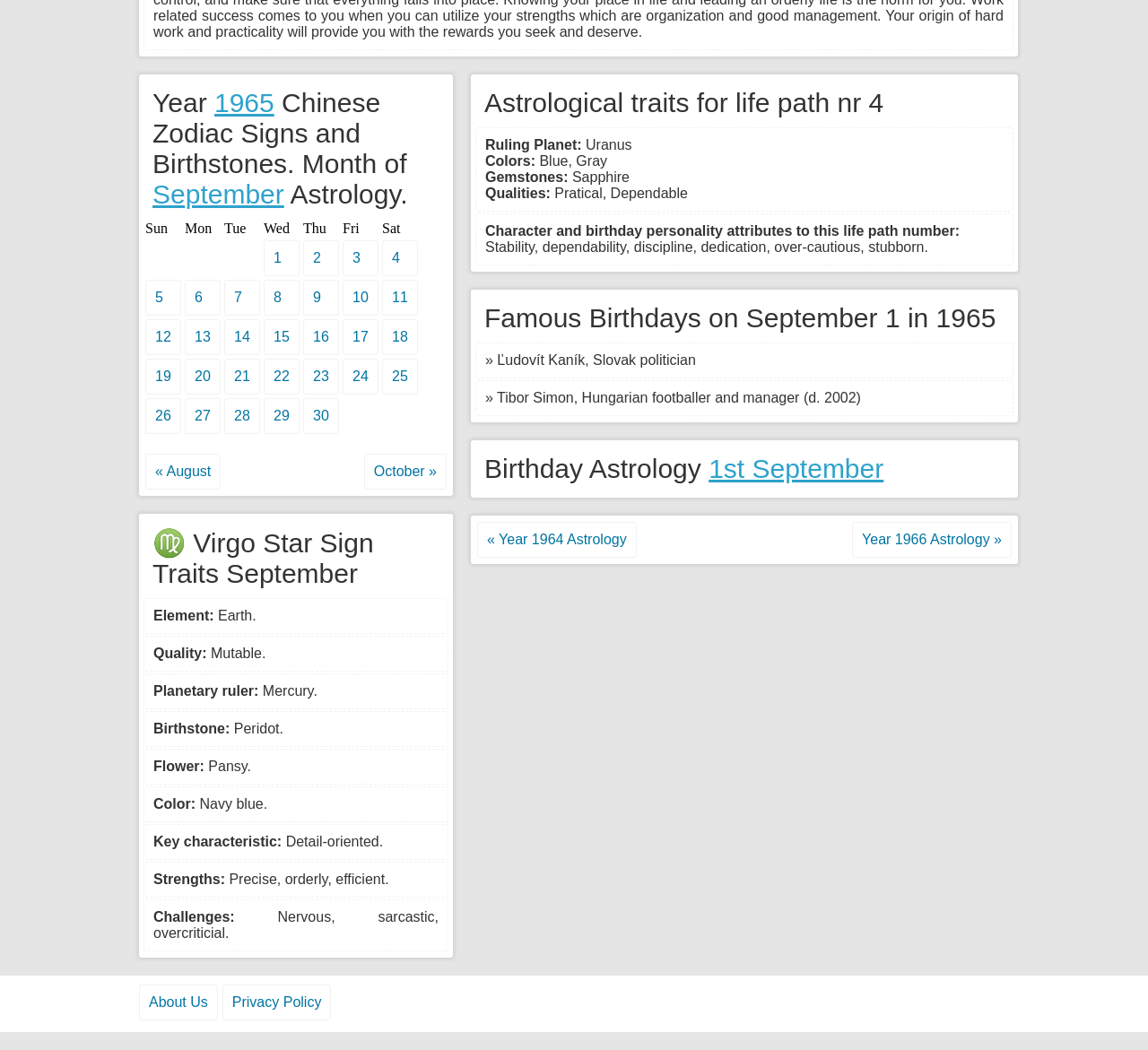Identify the bounding box coordinates for the region of the element that should be clicked to carry out the instruction: "View the previous month". The bounding box coordinates should be four float numbers between 0 and 1, i.e., [left, top, right, bottom].

[0.127, 0.432, 0.192, 0.466]